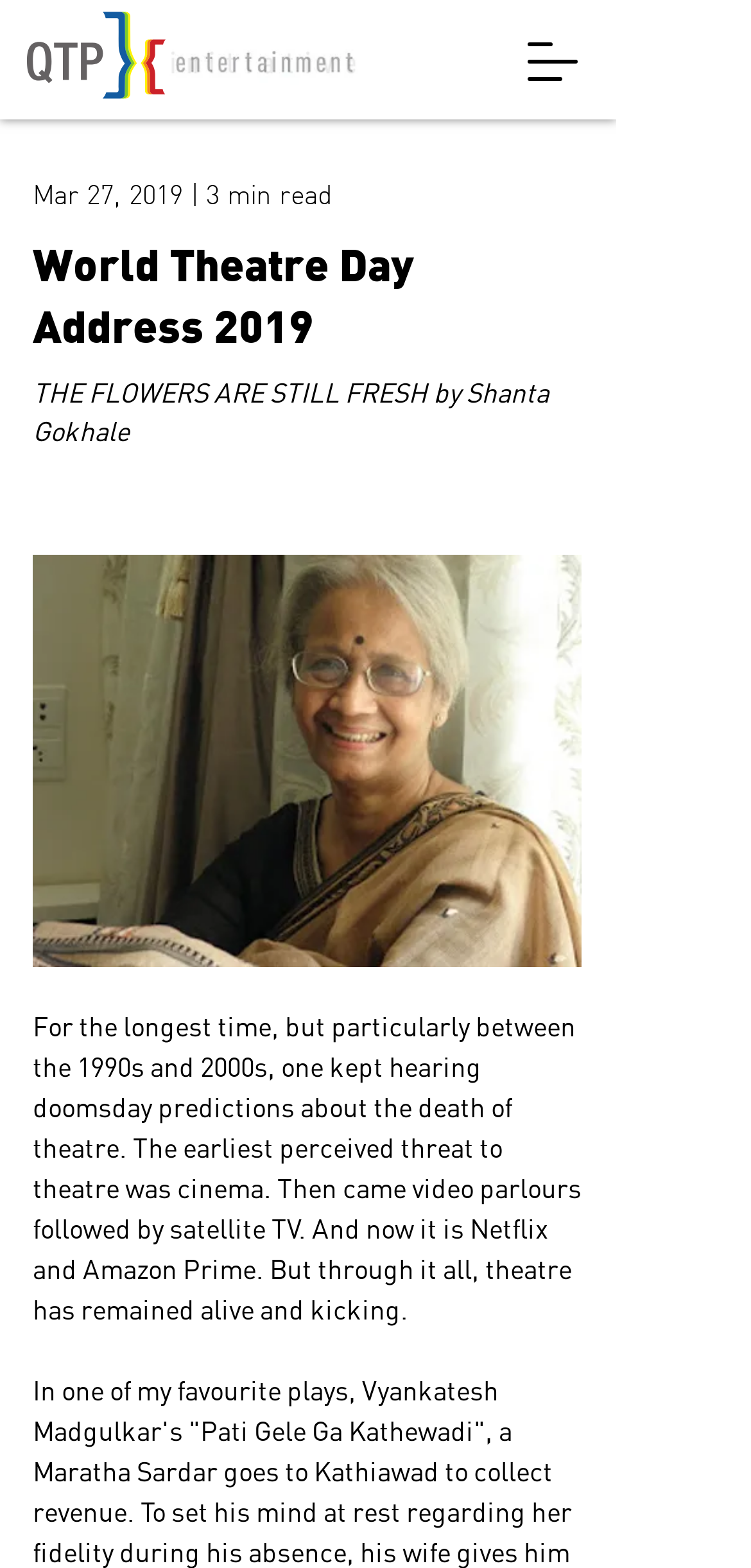Who wrote the article 'THE FLOWERS ARE STILL FRESH'?
Carefully examine the image and provide a detailed answer to the question.

I found a StaticText element with the text 'THE FLOWERS ARE STILL FRESH by Shanta Gokhale' at coordinates [0.044, 0.24, 0.731, 0.286]. This text likely indicates the author of the article.